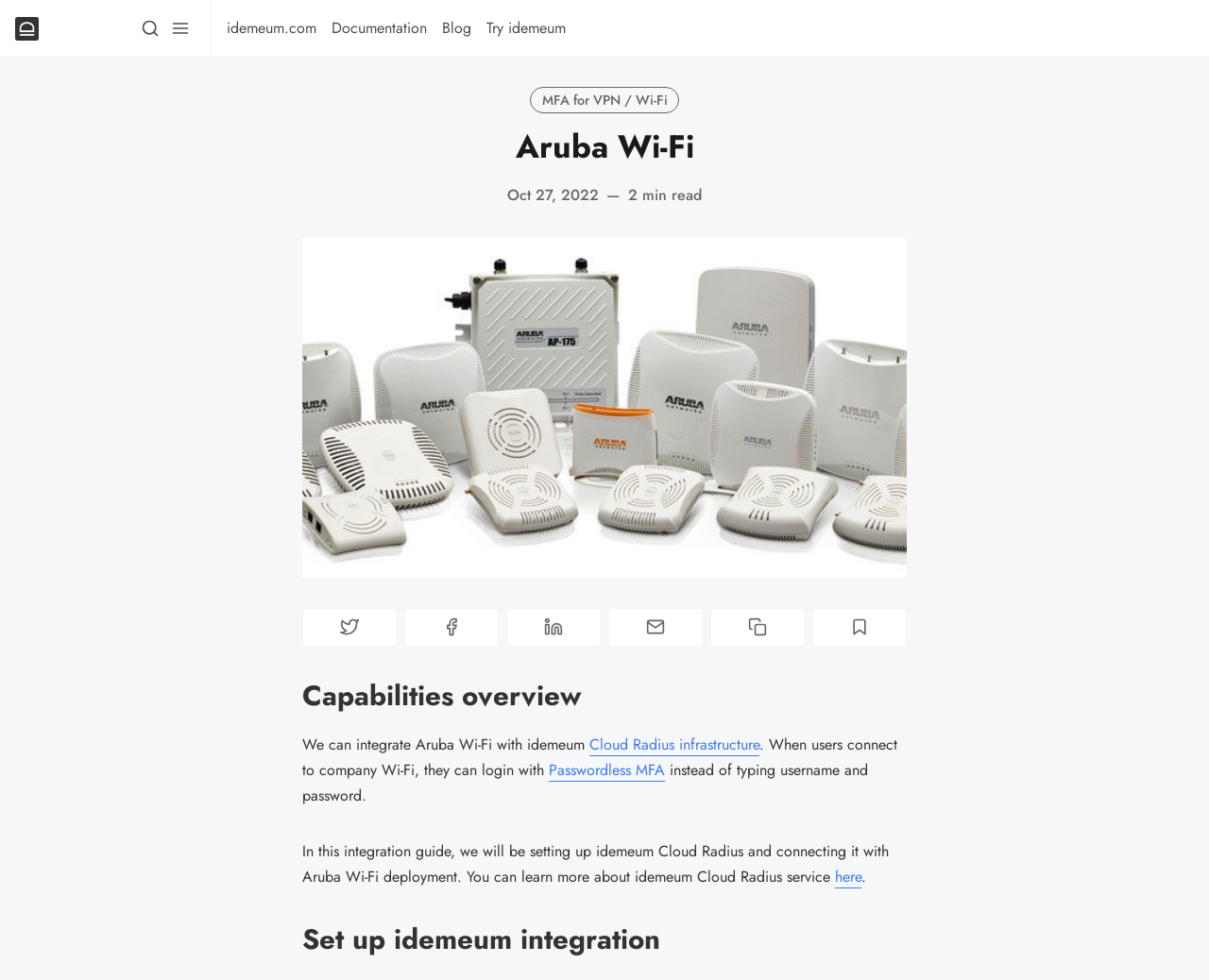Locate the bounding box coordinates of the clickable region to complete the following instruction: "Click on idemeum integrations."

[0.012, 0.017, 0.032, 0.041]